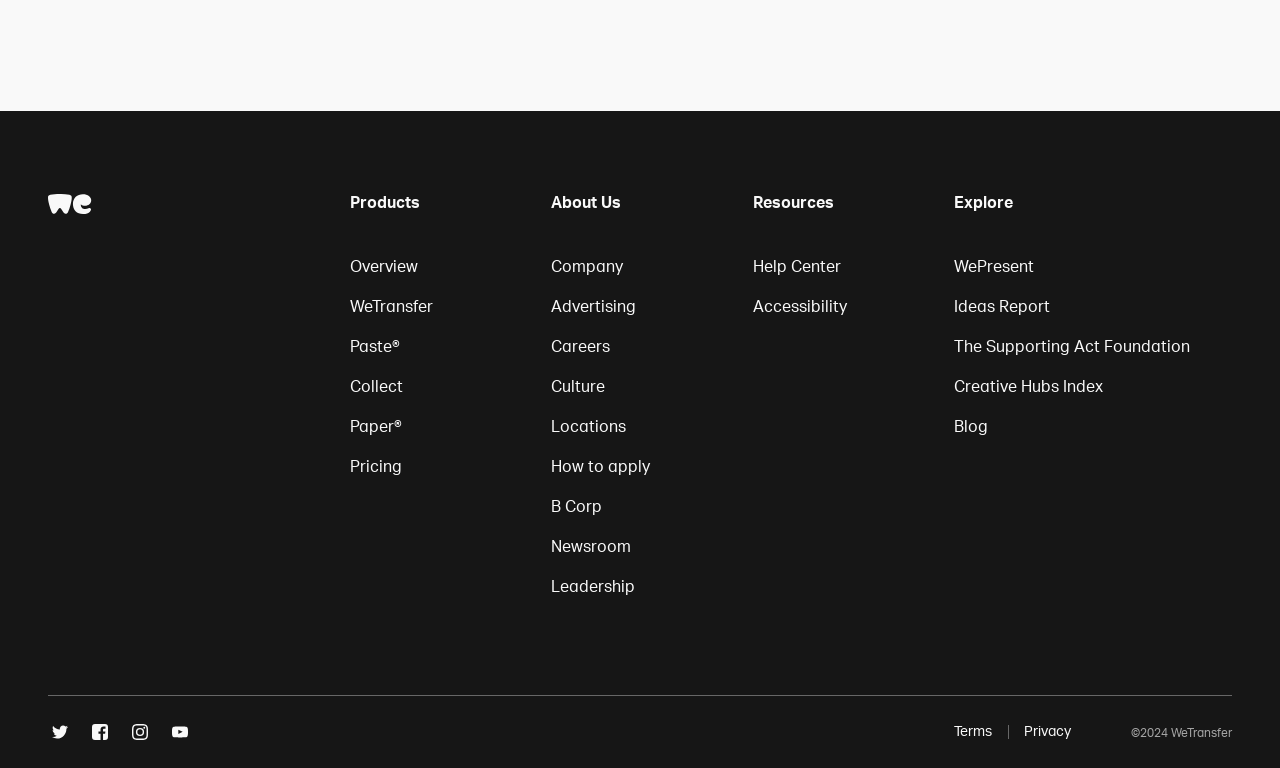What is the company name?
Based on the screenshot, give a detailed explanation to answer the question.

The company name can be found at the top left corner of the webpage, where it says 'Navigate to wetransfer.com' and also at the bottom right corner, where it says '© WeTransfer 2024'.